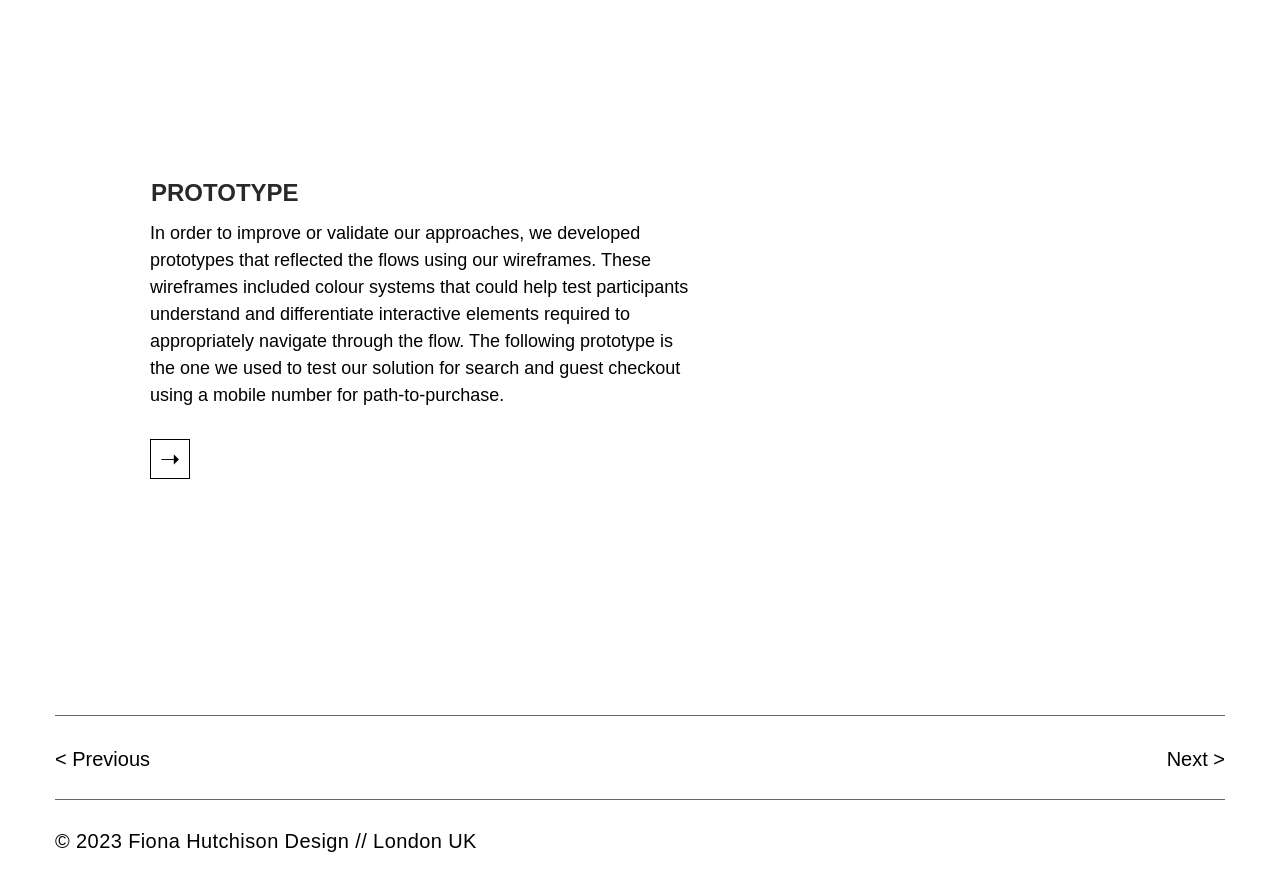Respond concisely with one word or phrase to the following query:
What is the copyright information?

2023 Fiona Hutchison Design